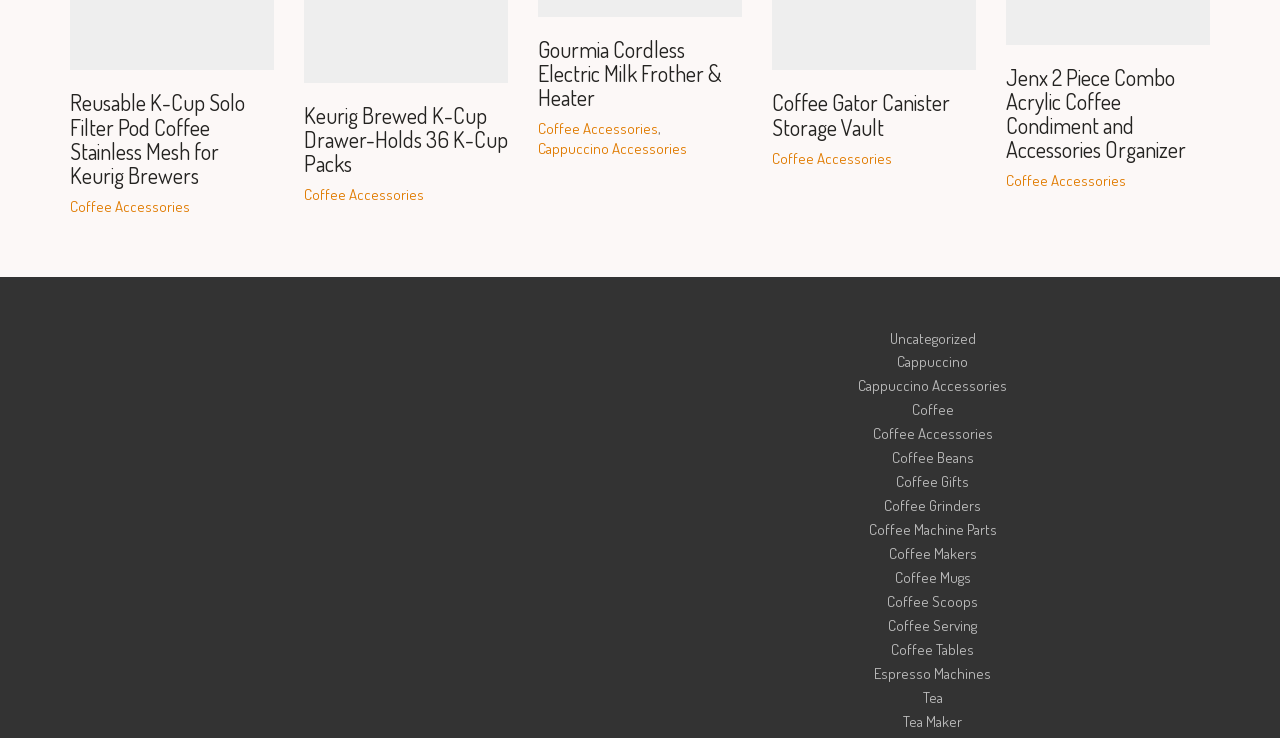What is the brand name of the cordless electric milk frother and heater?
Examine the webpage screenshot and provide an in-depth answer to the question.

The third item is 'Gourmia Cordless Electric Milk Frother & Heater', which mentions the brand name as 'Gourmia'.